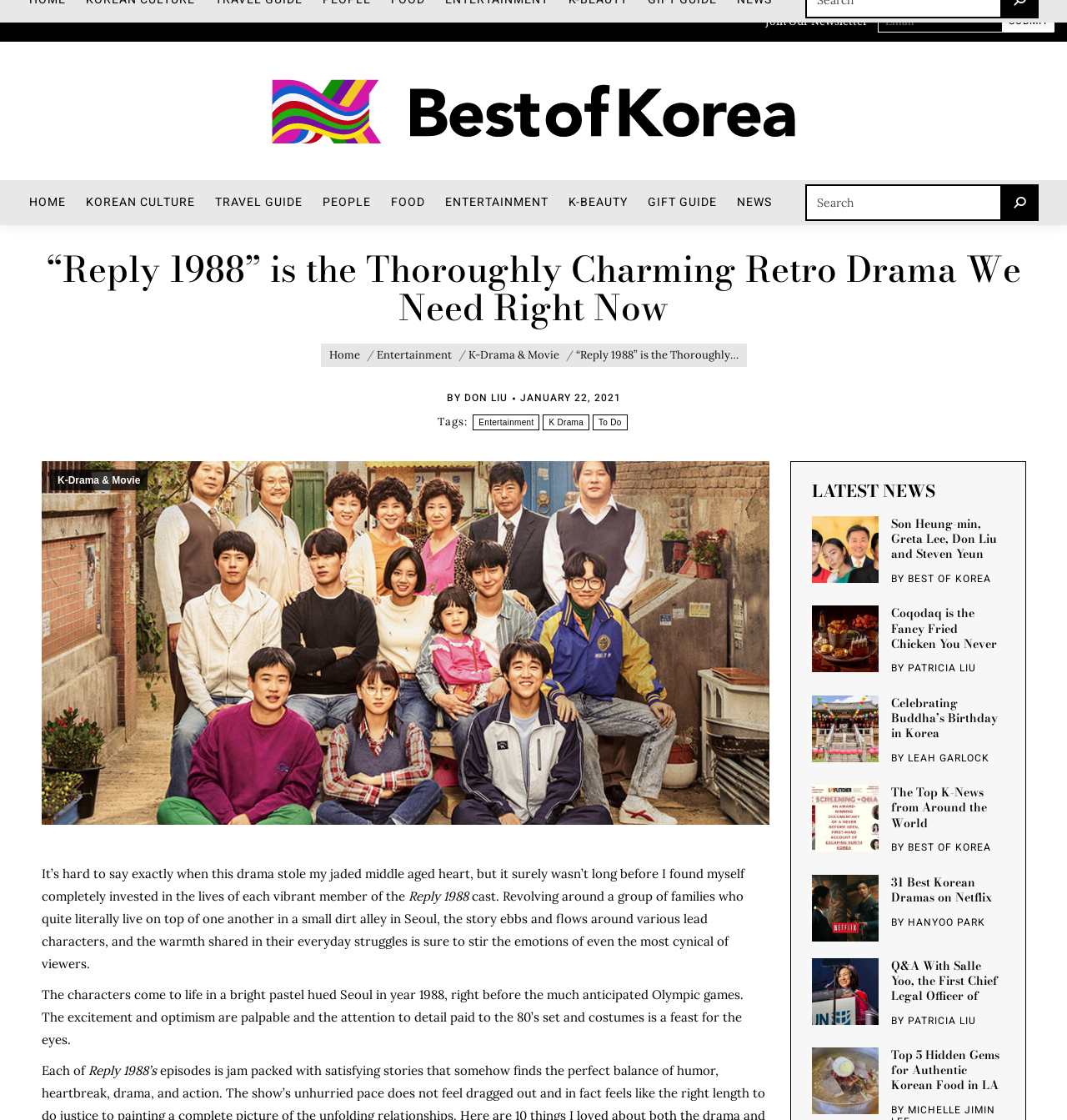What is the year in which the story of the Korean drama takes place?
From the screenshot, provide a brief answer in one word or phrase.

1988